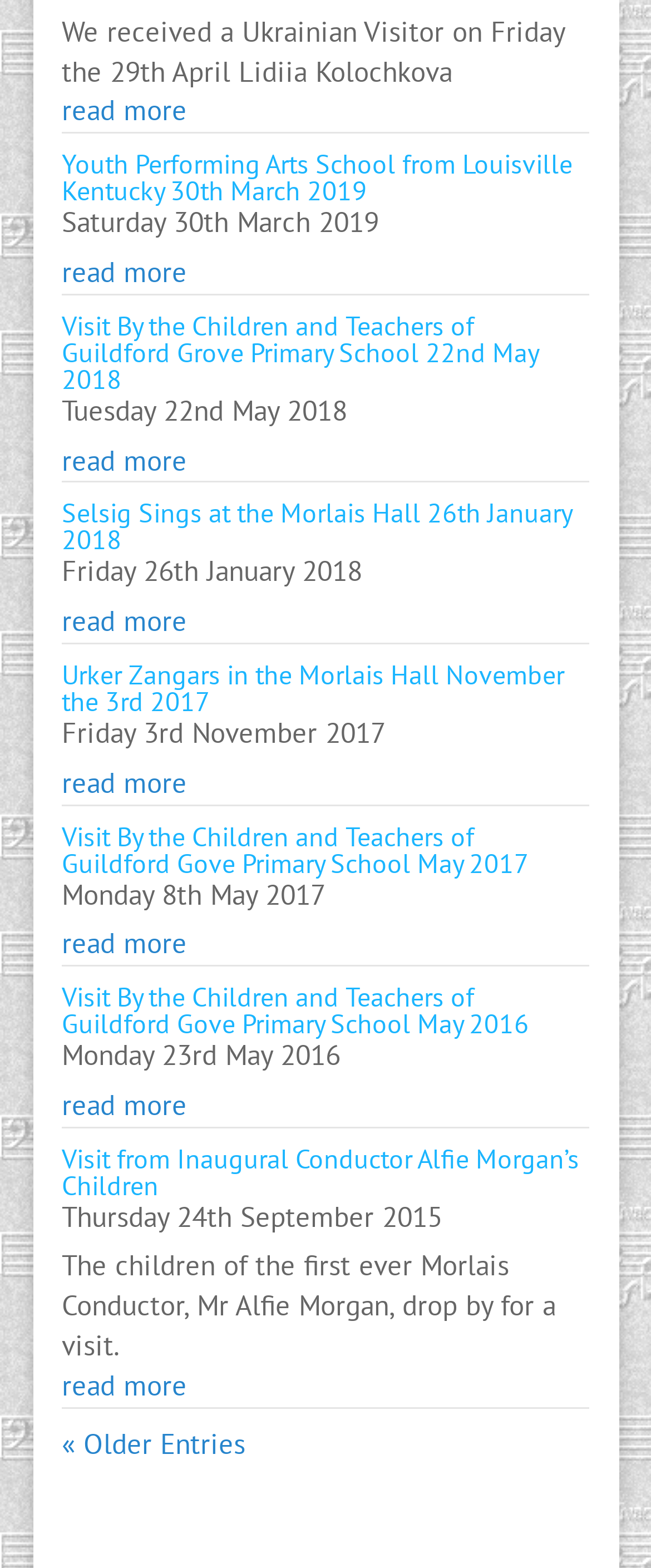What is the date of the first article?
From the details in the image, provide a complete and detailed answer to the question.

The first article has a heading 'We received a Ukrainian Visitor on Friday the 29th April Lidiia Kolochkova' which suggests that the date of the first article is Friday 29th April.